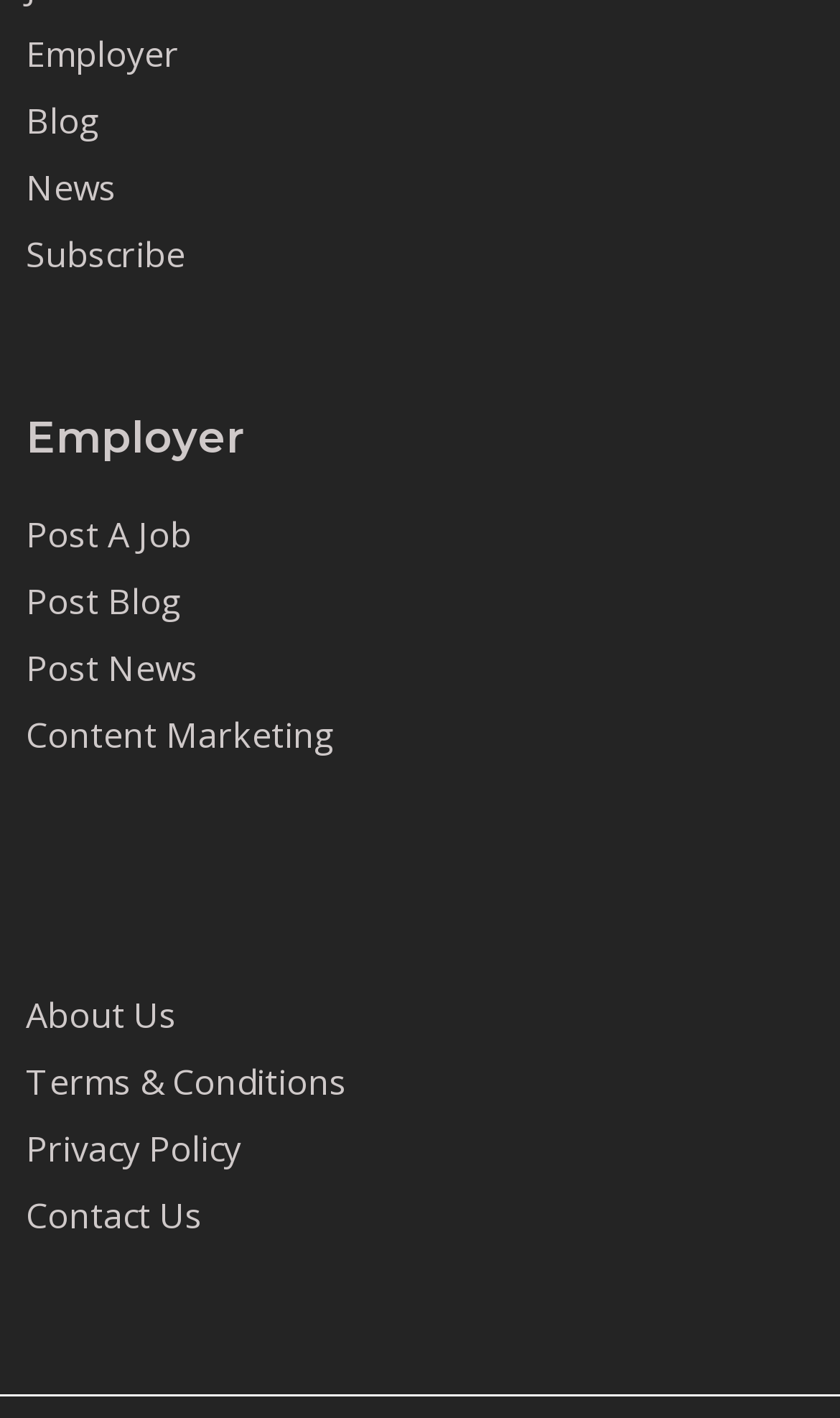Please find the bounding box coordinates of the element that needs to be clicked to perform the following instruction: "View news". The bounding box coordinates should be four float numbers between 0 and 1, represented as [left, top, right, bottom].

[0.031, 0.116, 0.138, 0.149]